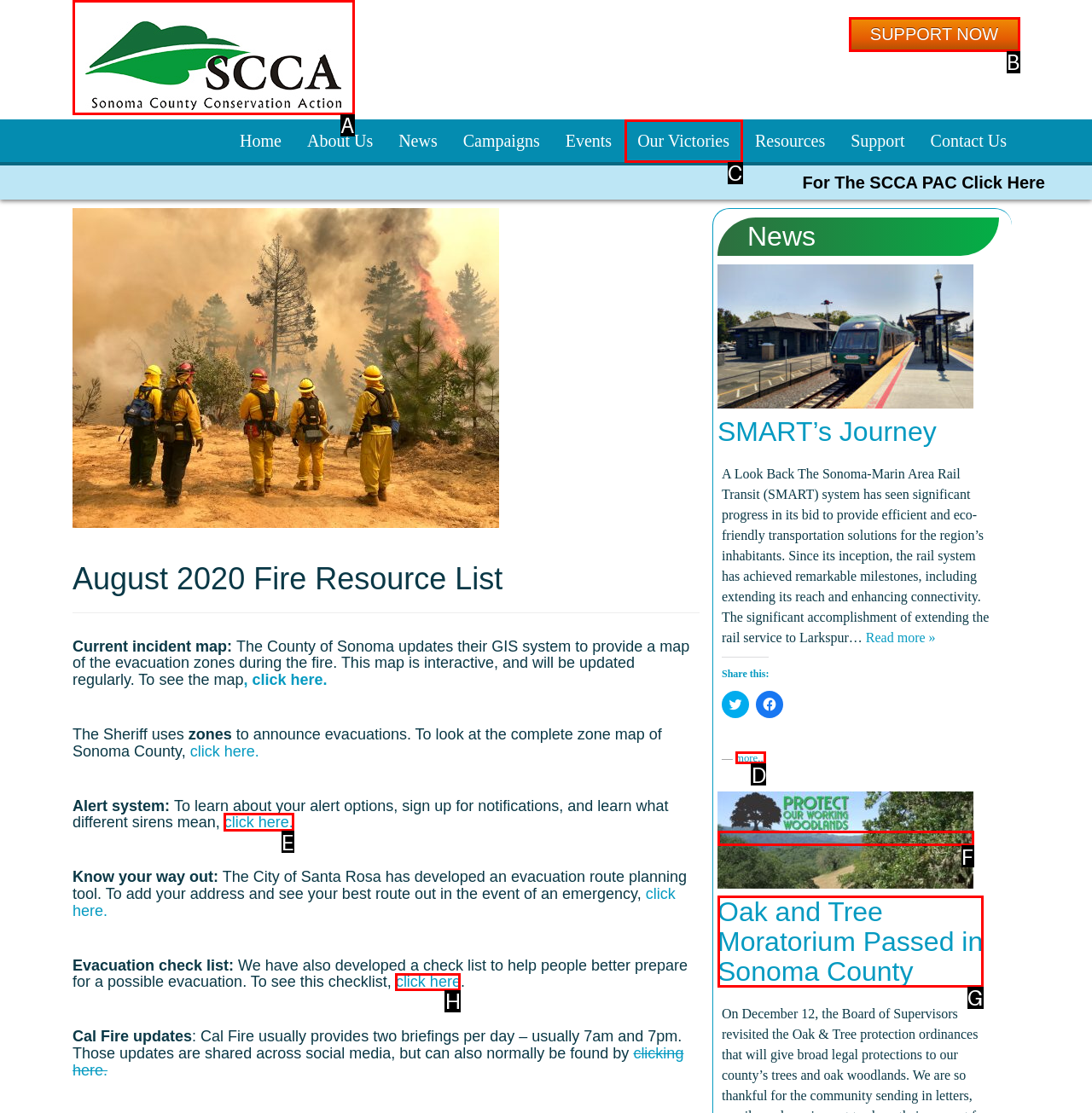Specify the letter of the UI element that should be clicked to achieve the following: Learn about alert options
Provide the corresponding letter from the choices given.

E